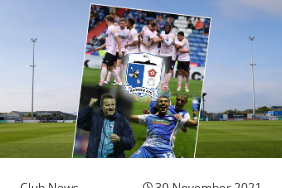Provide a brief response to the question below using a single word or phrase: 
What is the team's crest used for?

Symbolizing their identity and passion